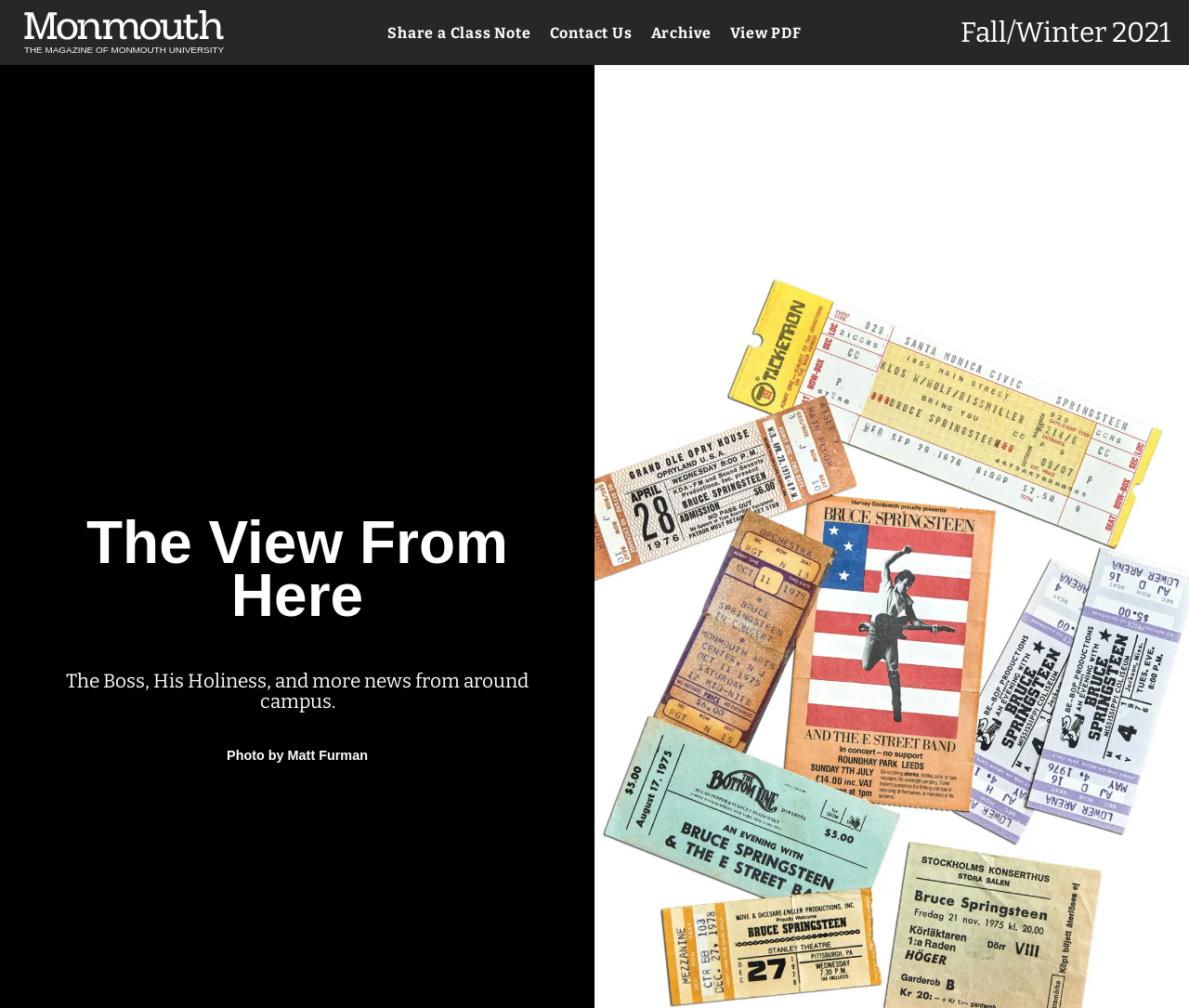What is the topic of the article with the photo?
Based on the image, answer the question with a single word or brief phrase.

The Boss, His Holiness